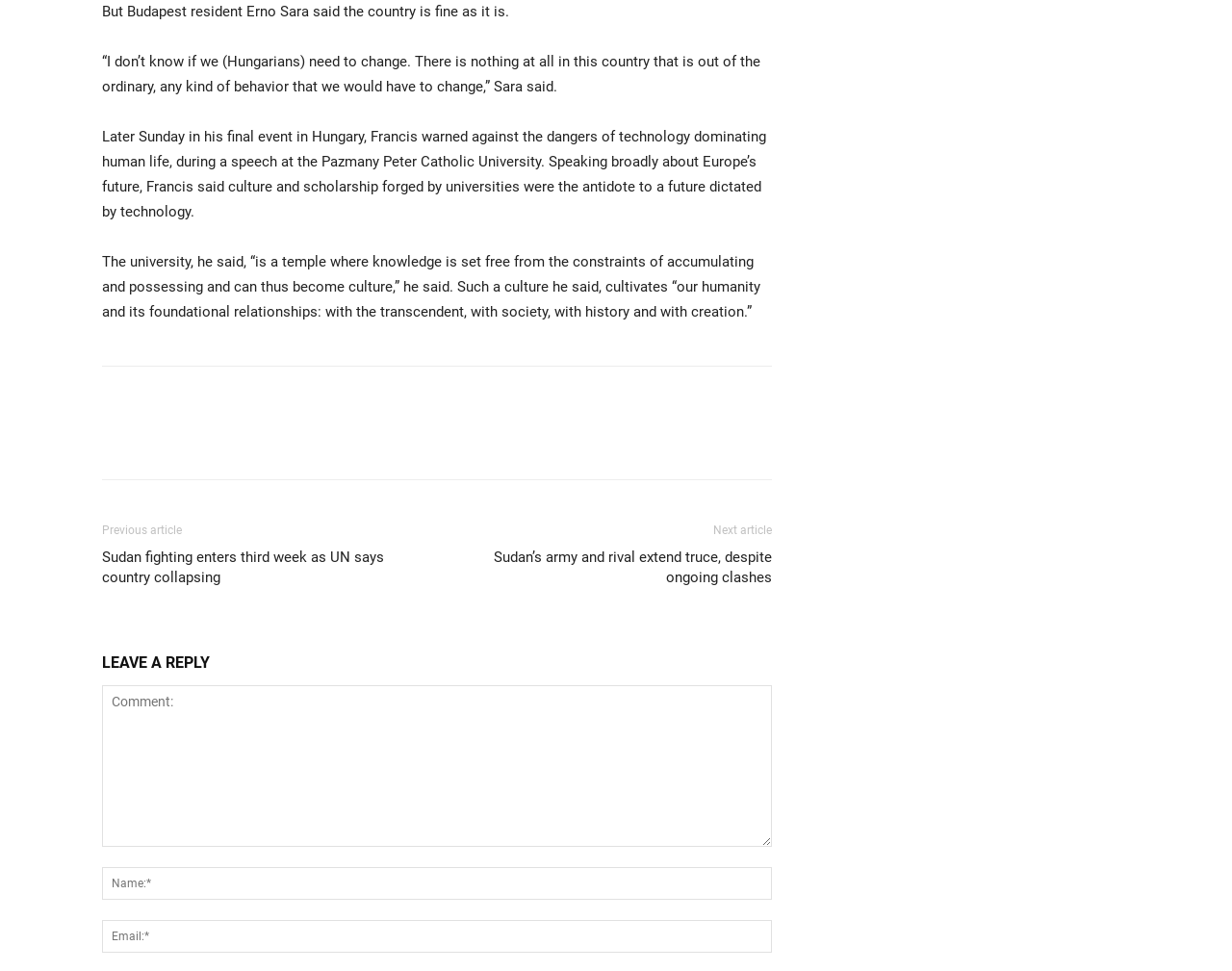What is the purpose of the university according to Pope Francis? Analyze the screenshot and reply with just one word or a short phrase.

To set knowledge free